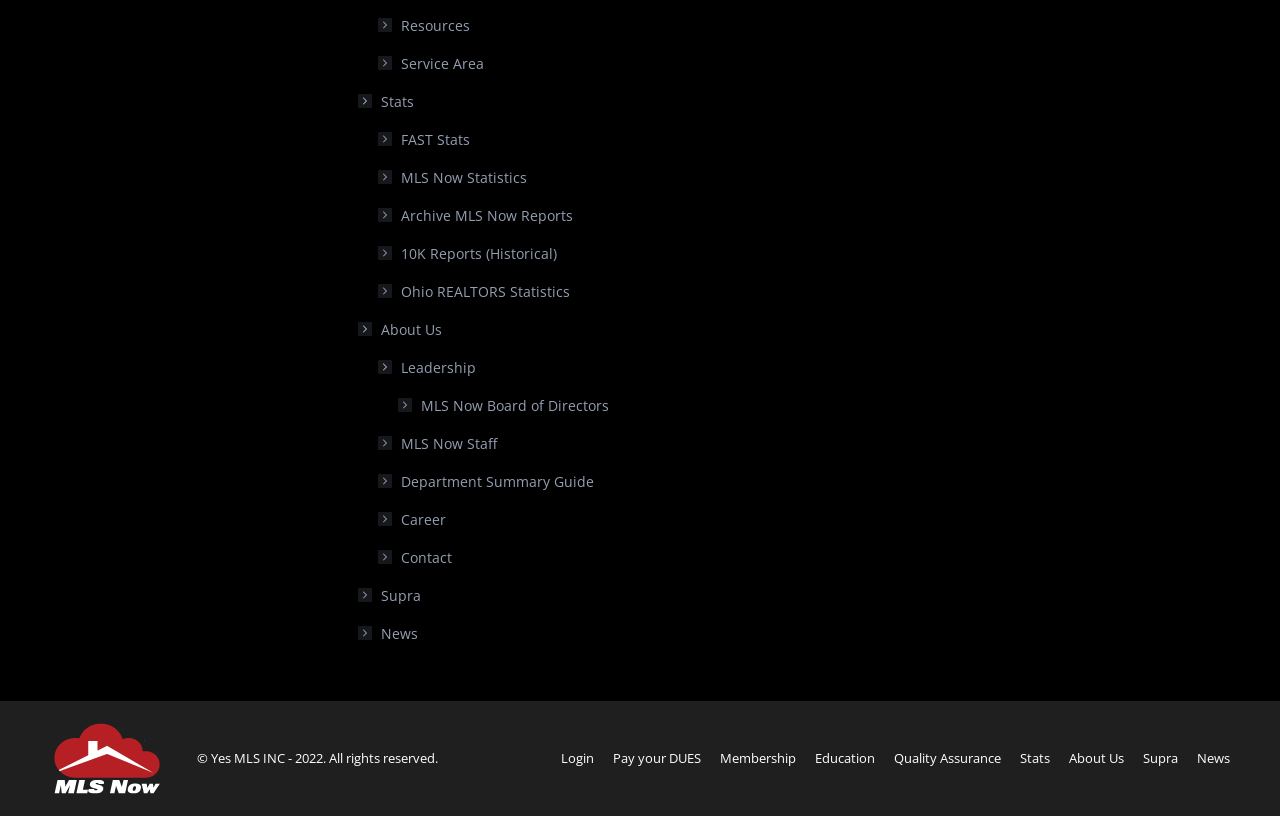Respond to the following question with a brief word or phrase:
What is the text below the 'MLS Now' image at the bottom of the page?

© Yes MLS INC - 2022. All rights reserved.